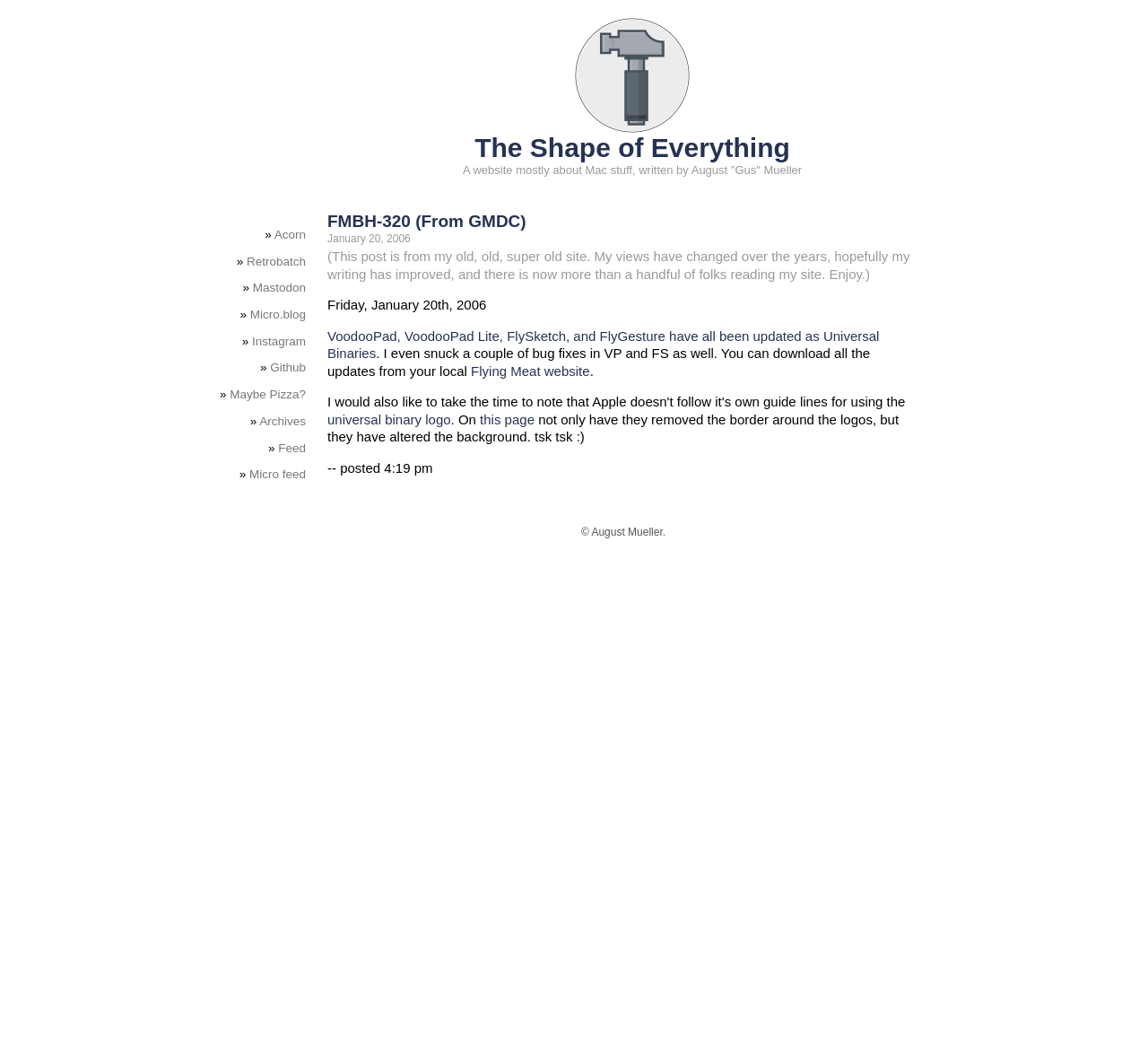Please identify the bounding box coordinates of the element's region that should be clicked to execute the following instruction: "Visit the Flying Meat website". The bounding box coordinates must be four float numbers between 0 and 1, i.e., [left, top, right, bottom].

[0.41, 0.346, 0.514, 0.361]